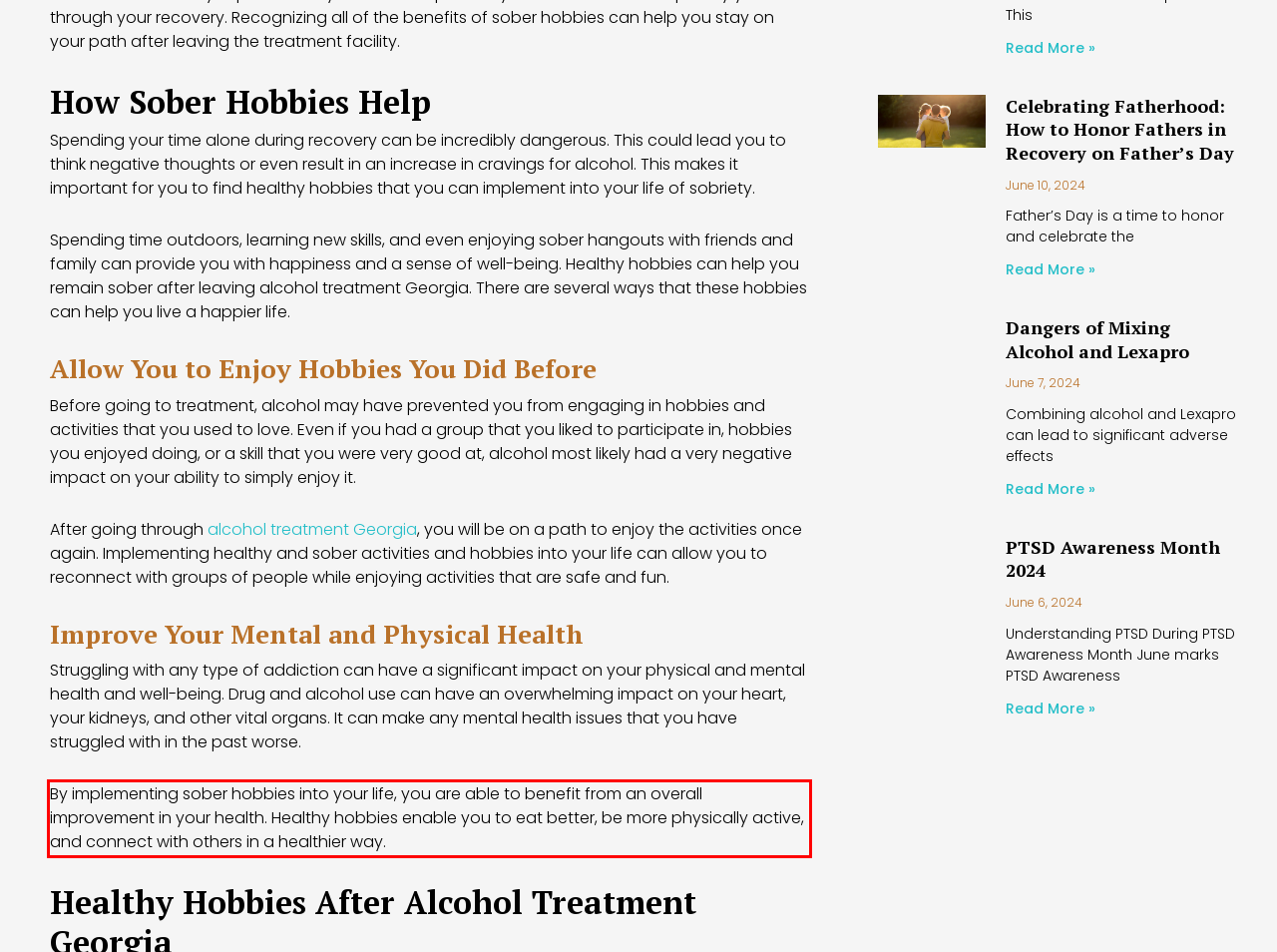Given a screenshot of a webpage, locate the red bounding box and extract the text it encloses.

By implementing sober hobbies into your life, you are able to benefit from an overall improvement in your health. Healthy hobbies enable you to eat better, be more physically active, and connect with others in a healthier way.